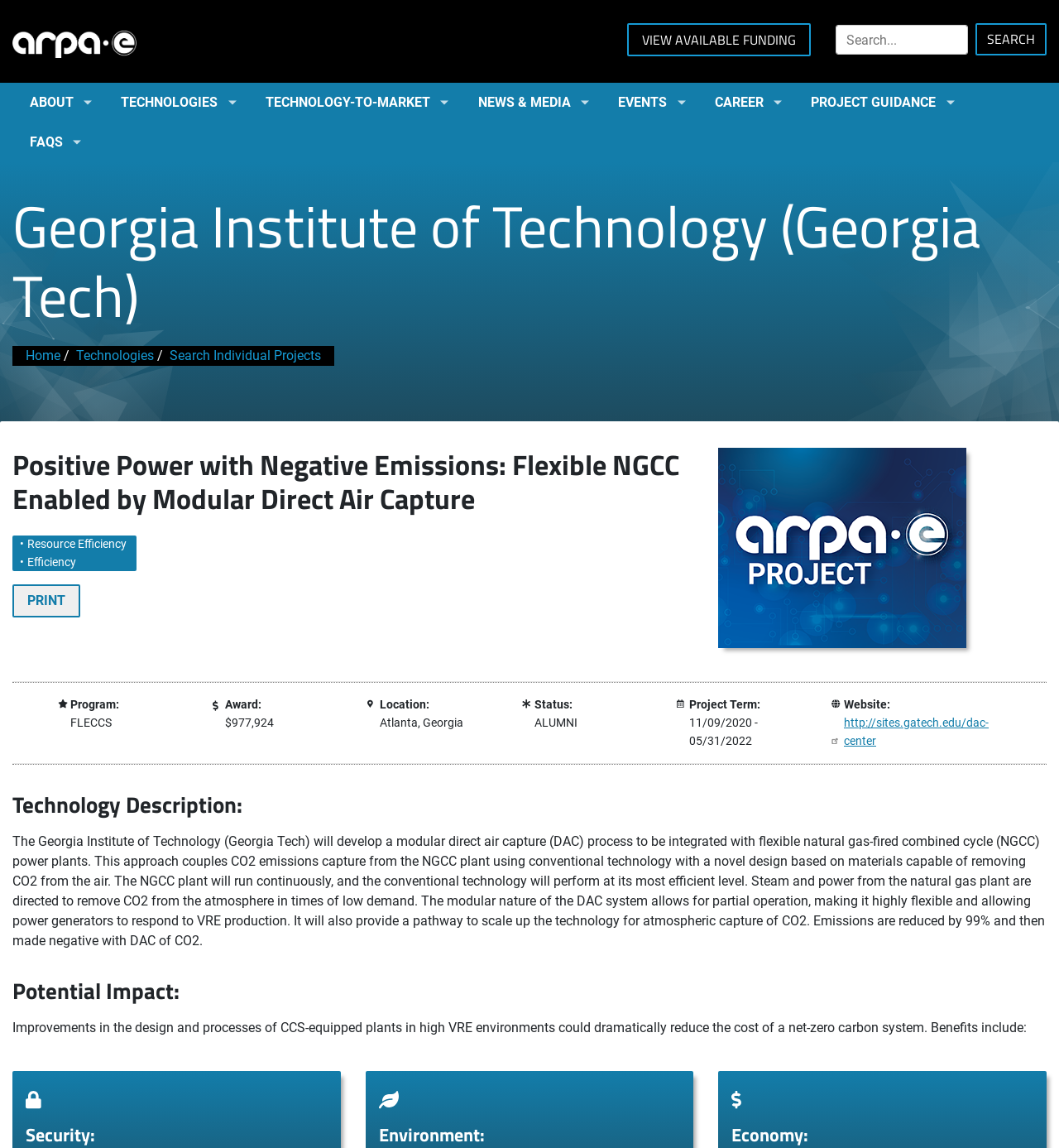Based on the image, please elaborate on the answer to the following question:
What is the purpose of the modular direct air capture system?

I found the answer by reading the technology description which mentions 'a novel design based on materials capable of removing CO2 from the air' and also the sentence 'Steam and power from the natural gas plant are directed to remove CO2 from the atmosphere in times of low demand'.